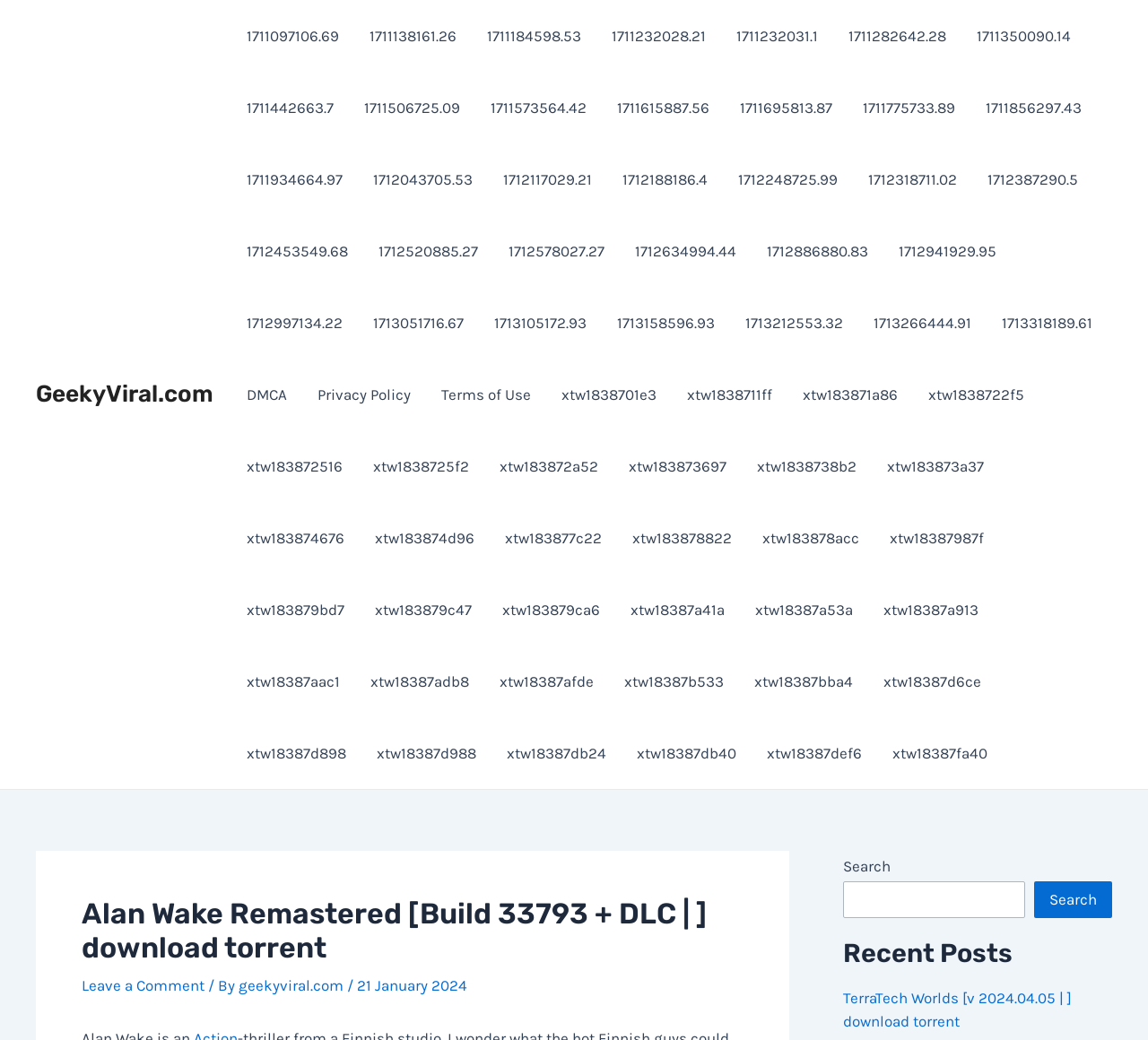Respond with a single word or phrase:
How many links are in the site navigation?

1122